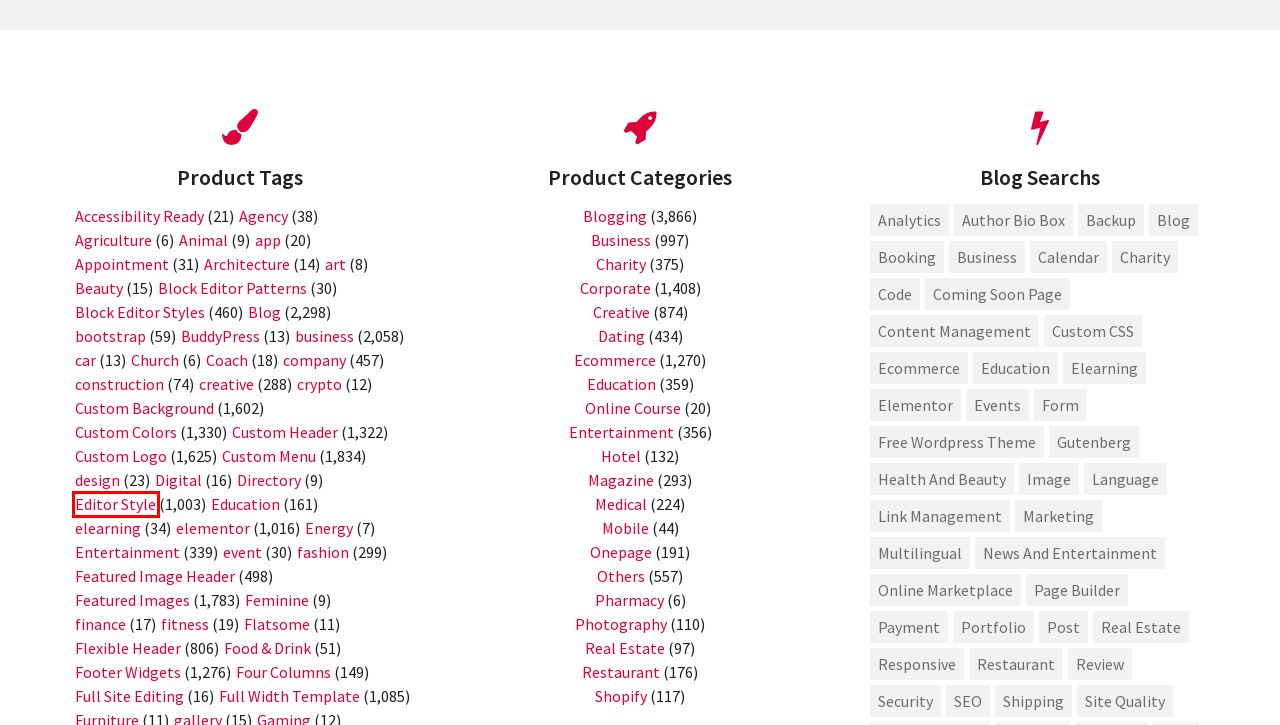Examine the screenshot of a webpage with a red bounding box around a UI element. Your task is to identify the webpage description that best corresponds to the new webpage after clicking the specified element. The given options are:
A. Listing of Free Custom Background Wordpress themes 2022
B. responsive Archives - JustFreeWPThemes
C. Listing of Free finance Wordpress themes 2022
D. Listing of Free Editor Style Wordpress themes 2022
E. Listing of Free BuddyPress Wordpress themes 2022
F. Listing of Free Accessibility Ready Wordpress themes 2022
G. Free Feminine Wordpress themes
H. Listing of Free Featured Images Wordpress themes 2022

D